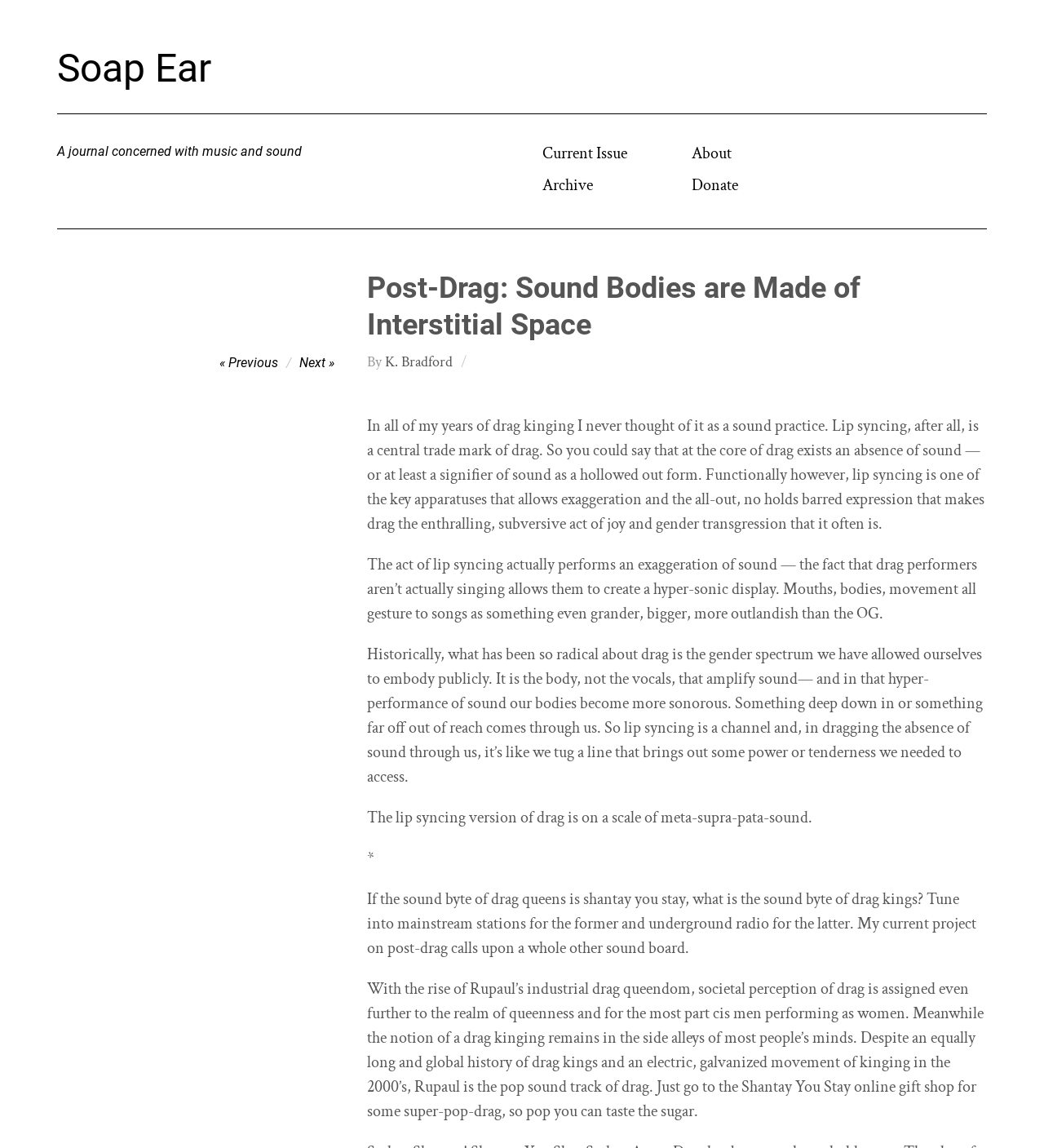What is the name of the journal?
Give a detailed response to the question by analyzing the screenshot.

The name of the journal can be found in the top-left corner of the webpage, where it says 'Soap Ear' in a link format.